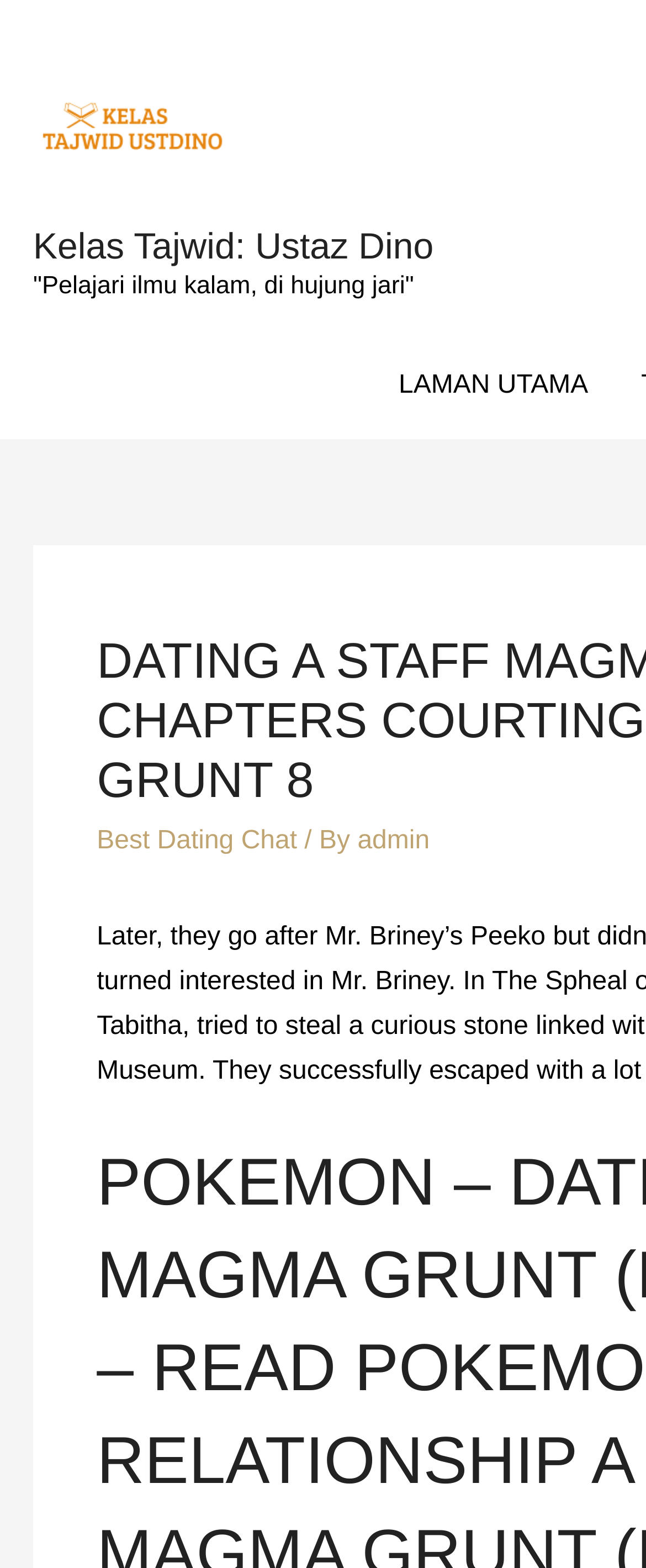Write a detailed summary of the webpage, including text, images, and layout.

The webpage appears to be a blog or article page with a focus on Islamic studies. At the top, there is a prominent link titled "Kelas Tajwid: Ustaz Dino" accompanied by an image with the same title. This link is repeated below the image, suggesting it may be a main topic or title of the page.

Below the title, there is a static text element that reads '"Pelajari ilmu kalam, di hujung jari"', which translates to "Learn the science of speech, at the tip of your finger". This text is likely a subtitle or a quote related to the main topic.

On the right side of the page, there is a section with a link titled "LAMAN UTAMA", which means "Main Page" in Malay. This section contains three links: "Best Dating Chat", a separator text "/ By", and a link titled "admin". The presence of these links suggests that the page may have a sidebar or a navigation menu with links to other related pages or external resources.

Overall, the webpage appears to be a simple blog or article page with a focus on Islamic studies, featuring a main topic or title, a subtitle or quote, and a sidebar with links to other related pages.